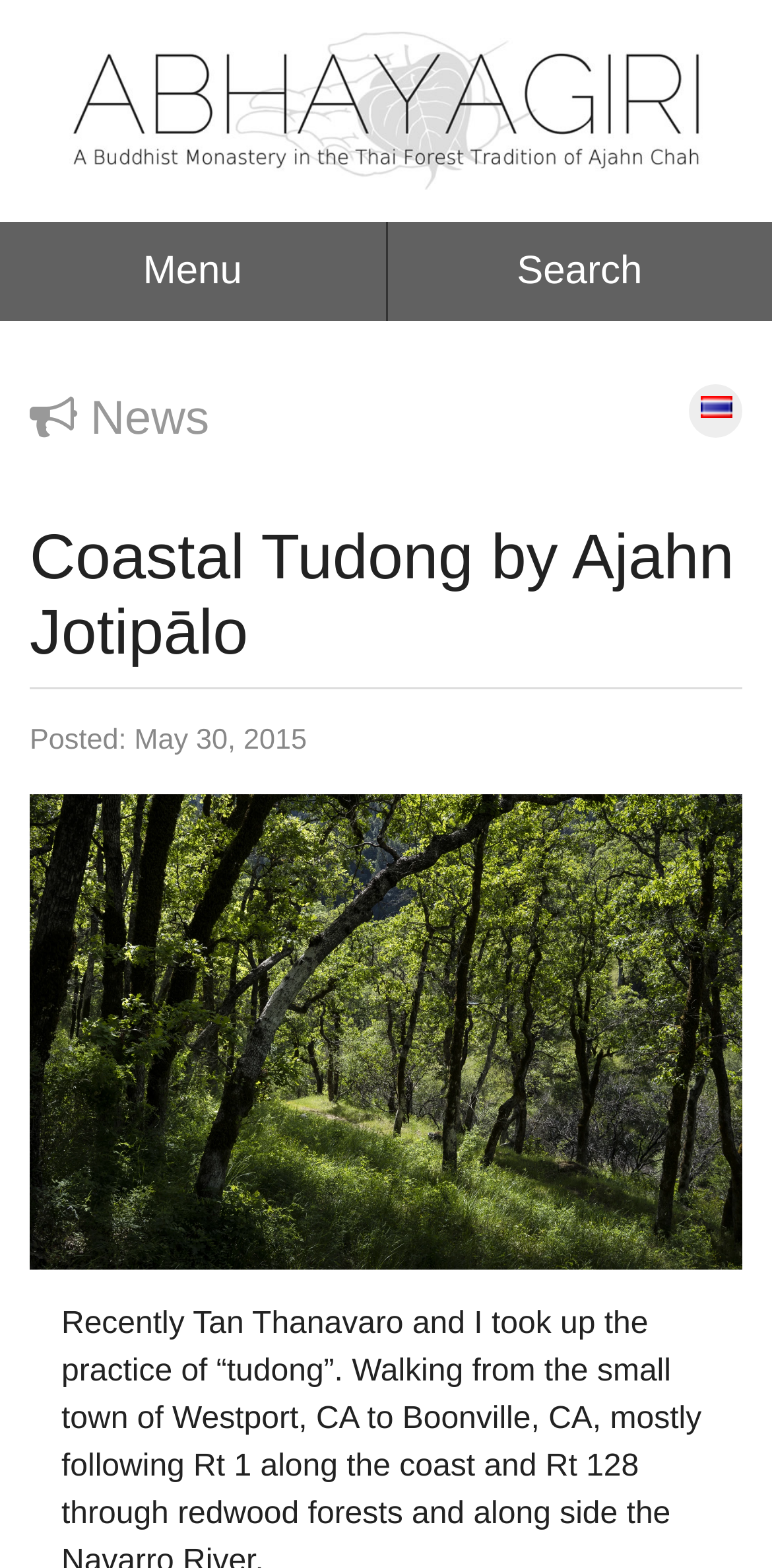Determine the bounding box of the UI element mentioned here: "ภาษาไทย". The coordinates must be in the format [left, top, right, bottom] with values ranging from 0 to 1.

[0.893, 0.245, 0.962, 0.279]